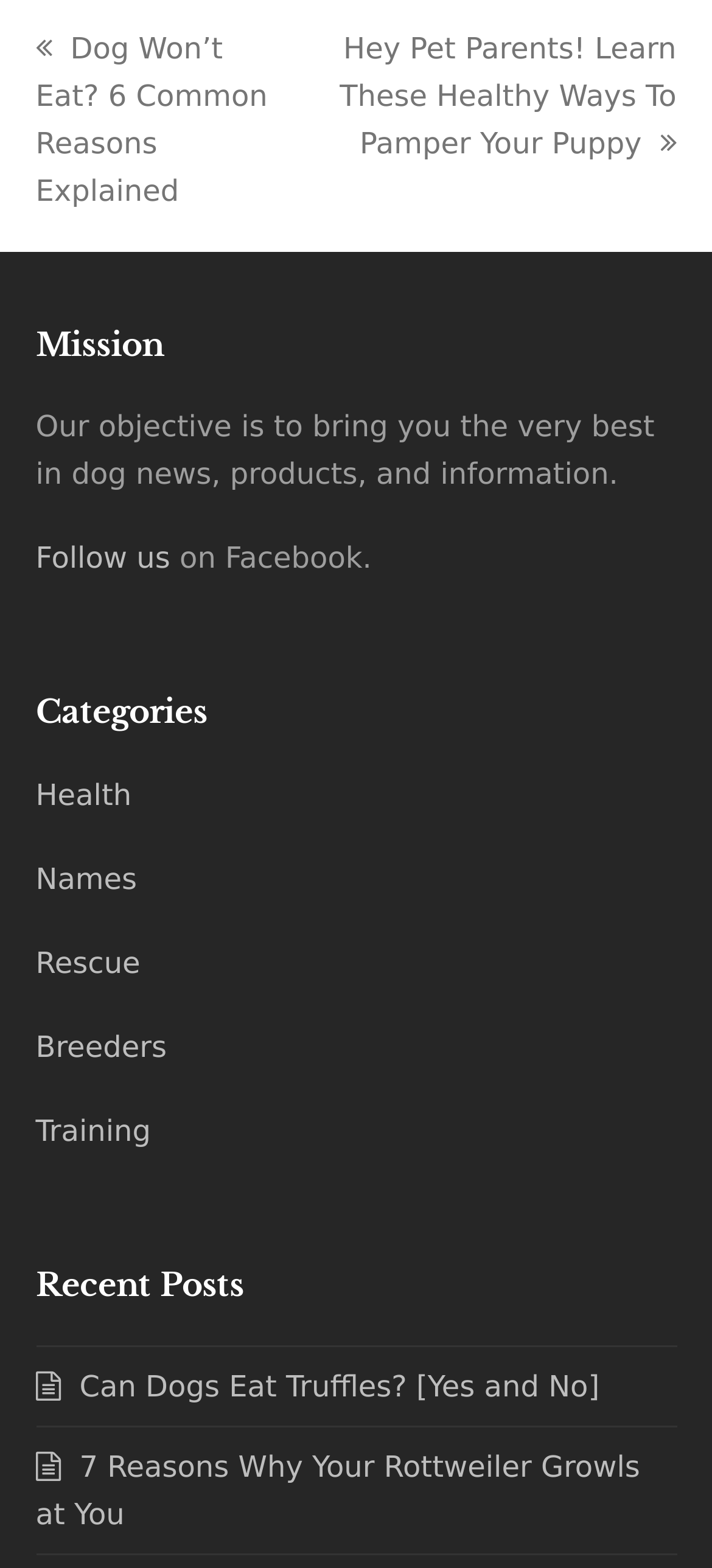Please find the bounding box coordinates of the element's region to be clicked to carry out this instruction: "follow us on Facebook".

[0.05, 0.345, 0.239, 0.367]